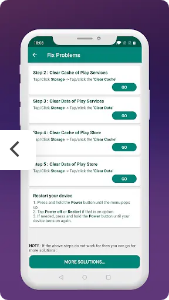What is the color of the header?
Please provide a detailed and comprehensive answer to the question.

The color of the header is green because the caption specifically mentions that the interface features a 'green header', which suggests that the header section at the top of the screen has a green color scheme.